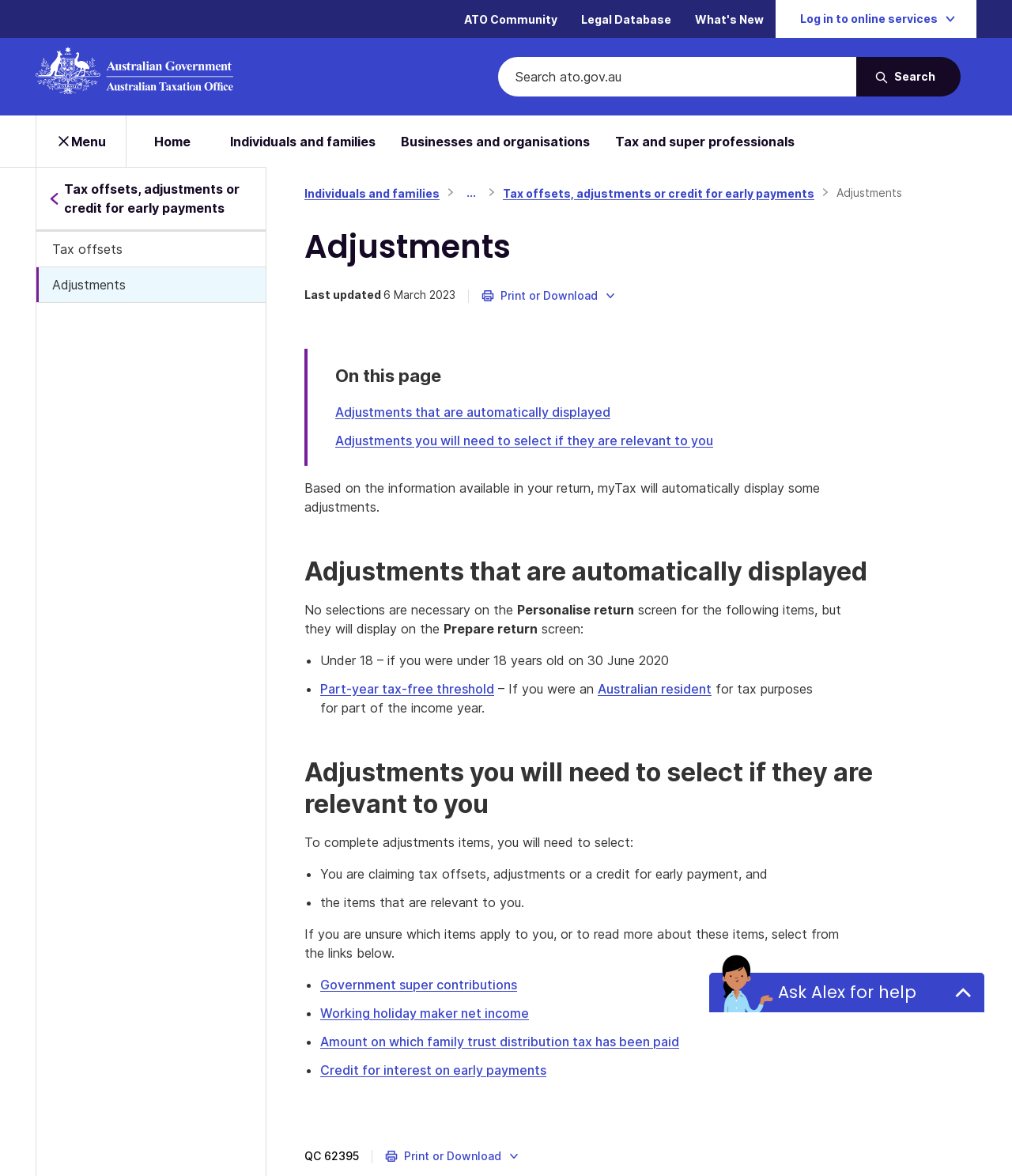What is the purpose of the 'Ask Alex for help' button?
Using the image, elaborate on the answer with as much detail as possible.

The 'Ask Alex for help' button is located at the bottom of the webpage, and it allows users to ask for help or assistance. The exact nature of the help is not specified, but it is likely related to the adjustments and tax-related topics discussed on the webpage.